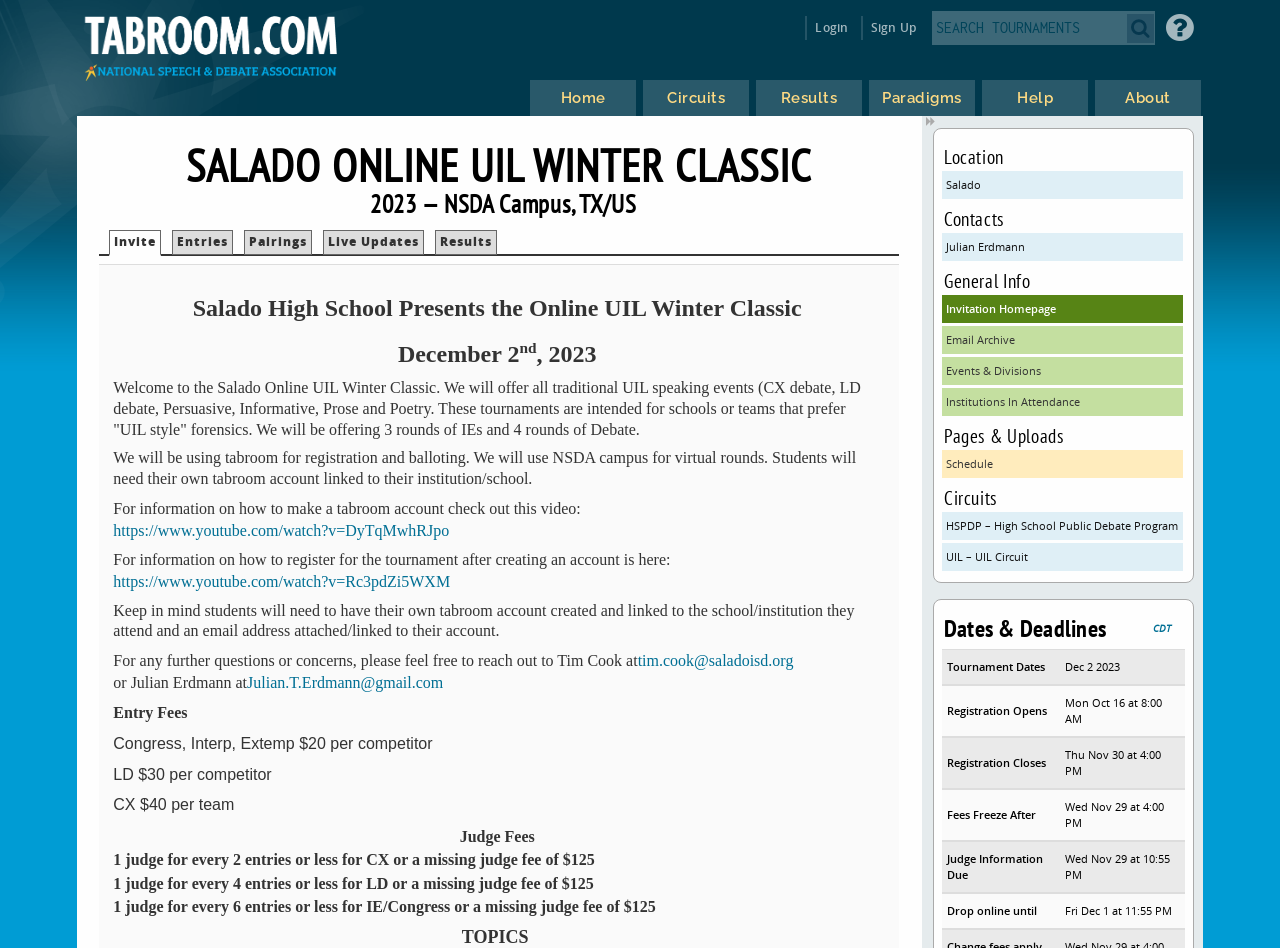Give the bounding box coordinates for the element described by: "Invitation Homepage".

[0.736, 0.311, 0.924, 0.341]